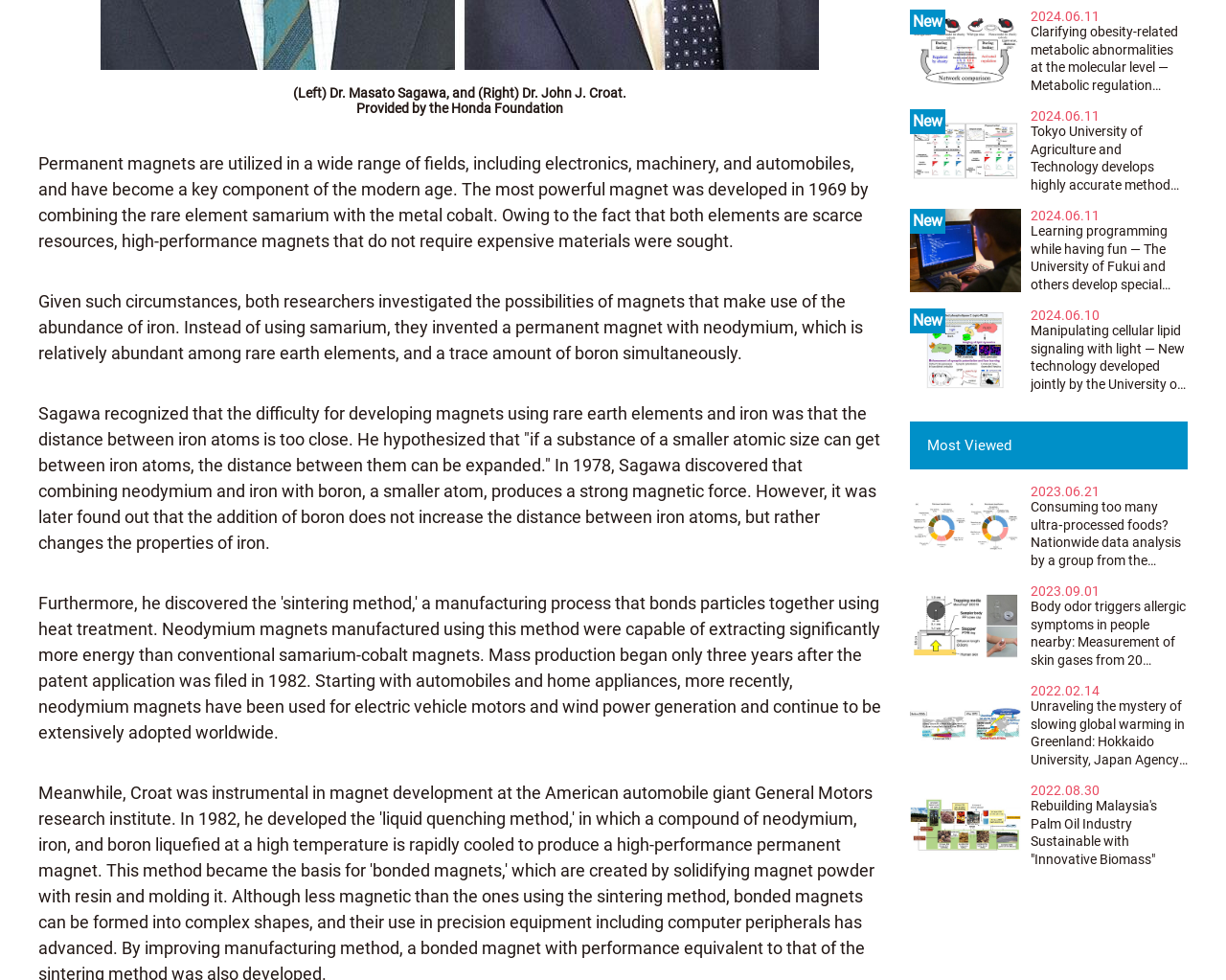What is the purpose of the 'Most Viewed' section?
Look at the image and answer the question with a single word or phrase.

To display popular articles